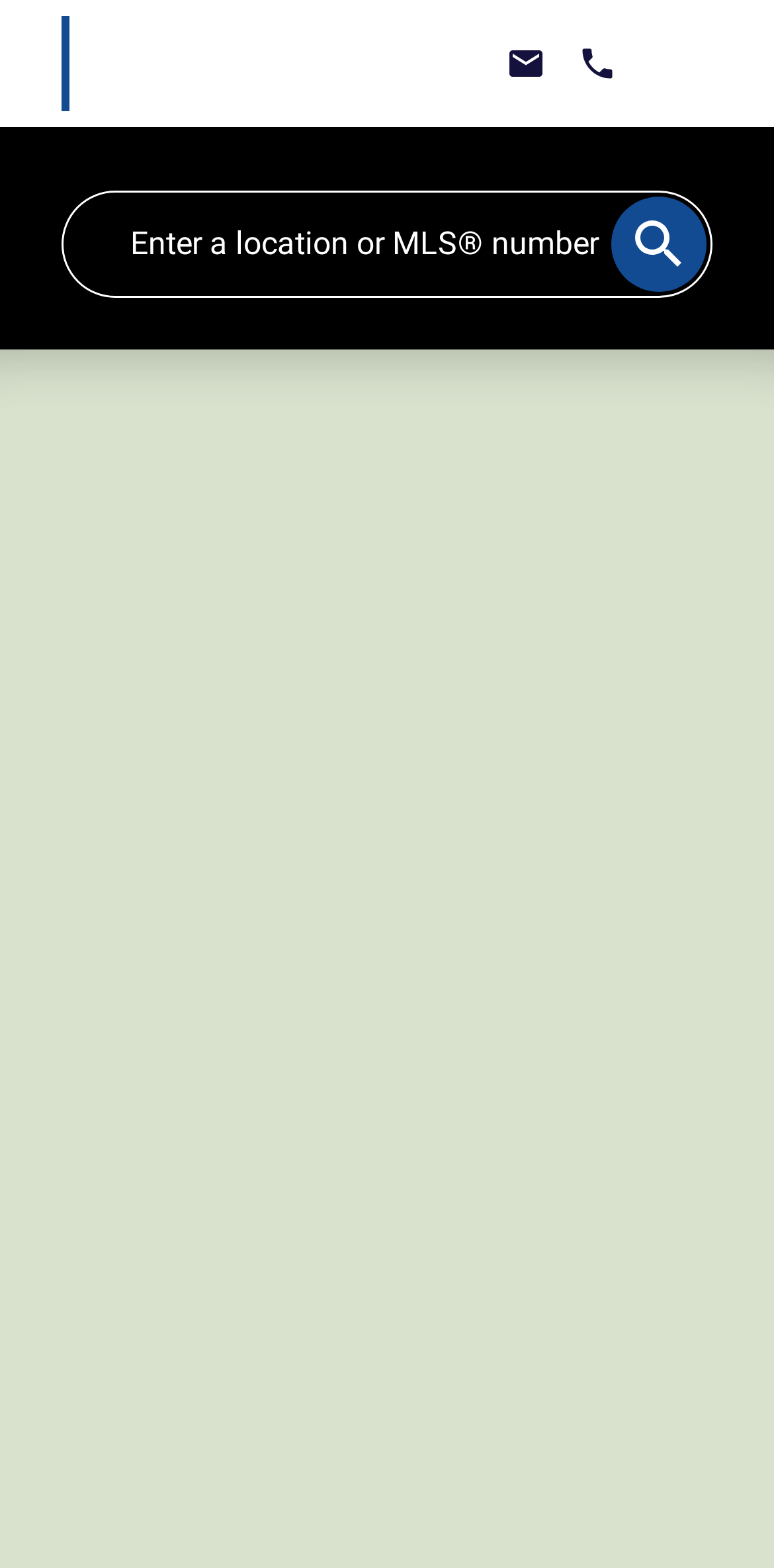Detail the webpage's structure and highlights in your description.

The webpage appears to be a blog or news page from Lewis & Jones Real Estate Group, specifically showcasing archived blog posts from 2023. At the top, there are three links with accompanying images, aligned horizontally and taking up about a quarter of the page's width. 

Below these links, there is a search bar where users can enter a location or MLS number, accompanied by a button with an image. 

On the left side of the page, there is an RSS link and a heading that reads "New Listing". Below this heading, there is a post with a title "New Listing" that is also a link. The post includes the date "March 3, 2023", the author "Marlee Cline", and a category "Killarney Real Estate". 

The post also features an image and a brief description of a property, "413 Tupper Street in Killarney", with a "See details here" link at the bottom.